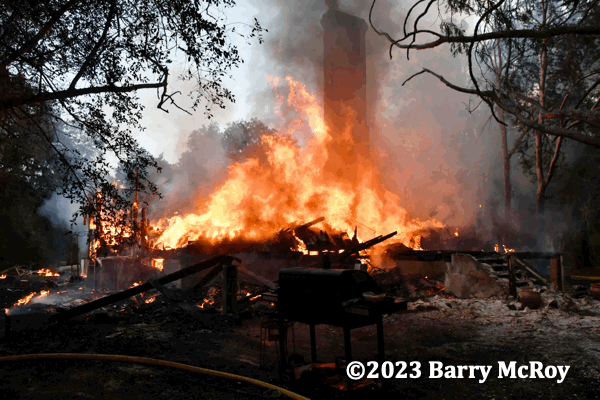Who is credited with taking the photograph?
Carefully examine the image and provide a detailed answer to the question.

According to the caption, the poignant photograph is credited to Barry McRoy, indicating that he is the one who took the picture.